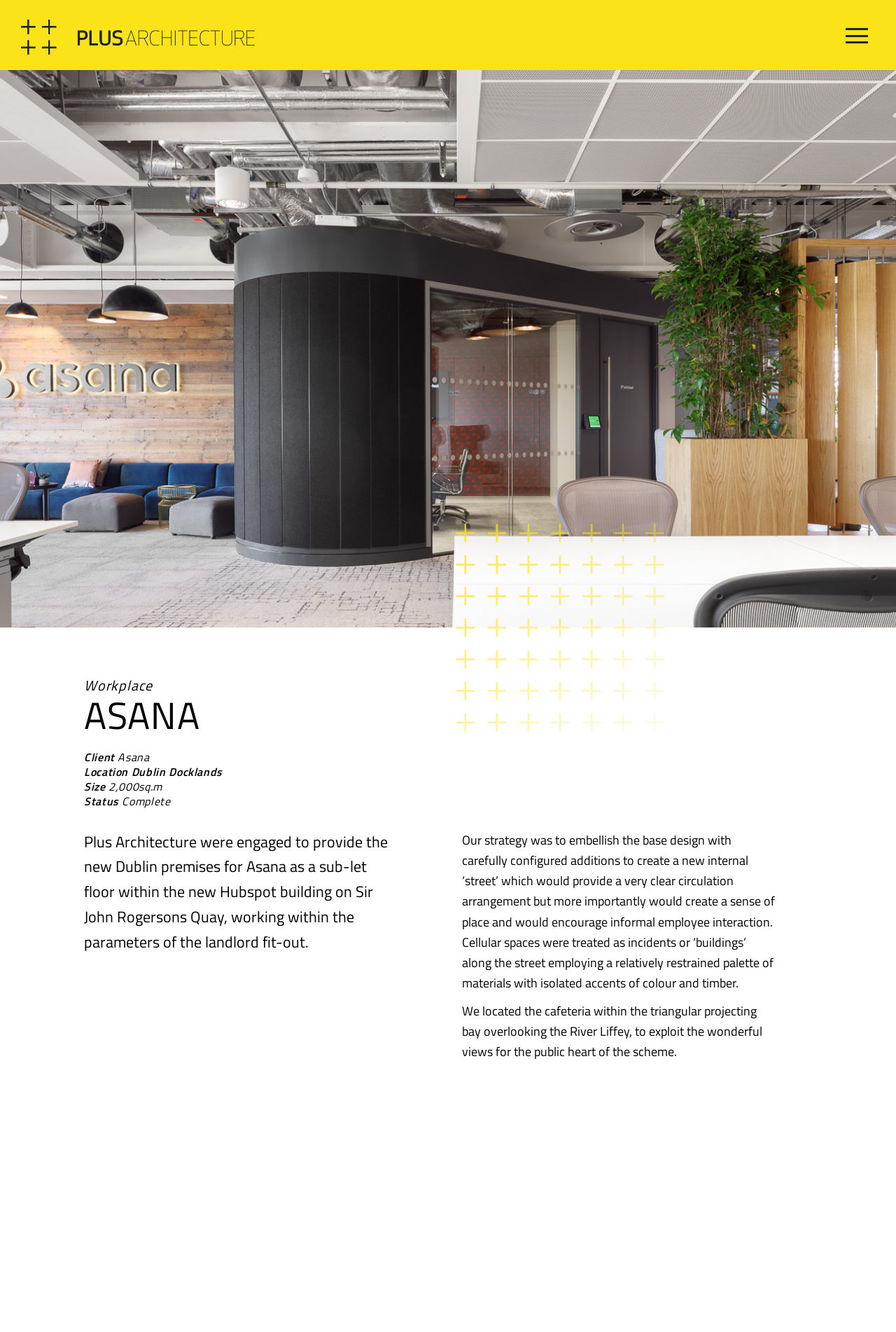Extract the bounding box coordinates of the UI element described: "parent_node: Skip to primary navigation". Provide the coordinates in the format [left, top, right, bottom] with values ranging from 0 to 1.

[0.7, 0.0, 1.0, 0.047]